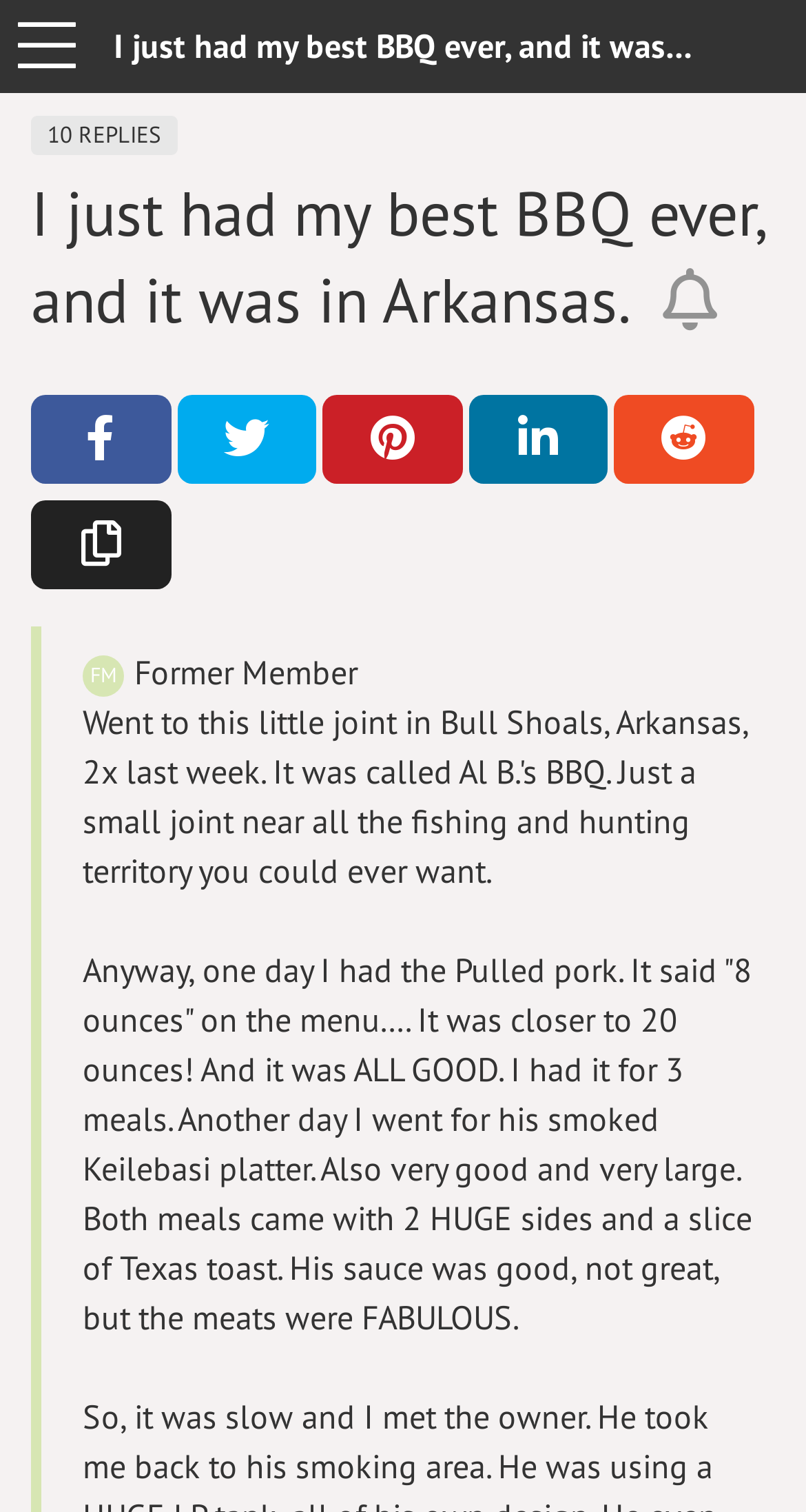Determine the coordinates of the bounding box that should be clicked to complete the instruction: "Share on Facebook". The coordinates should be represented by four float numbers between 0 and 1: [left, top, right, bottom].

[0.038, 0.262, 0.212, 0.32]